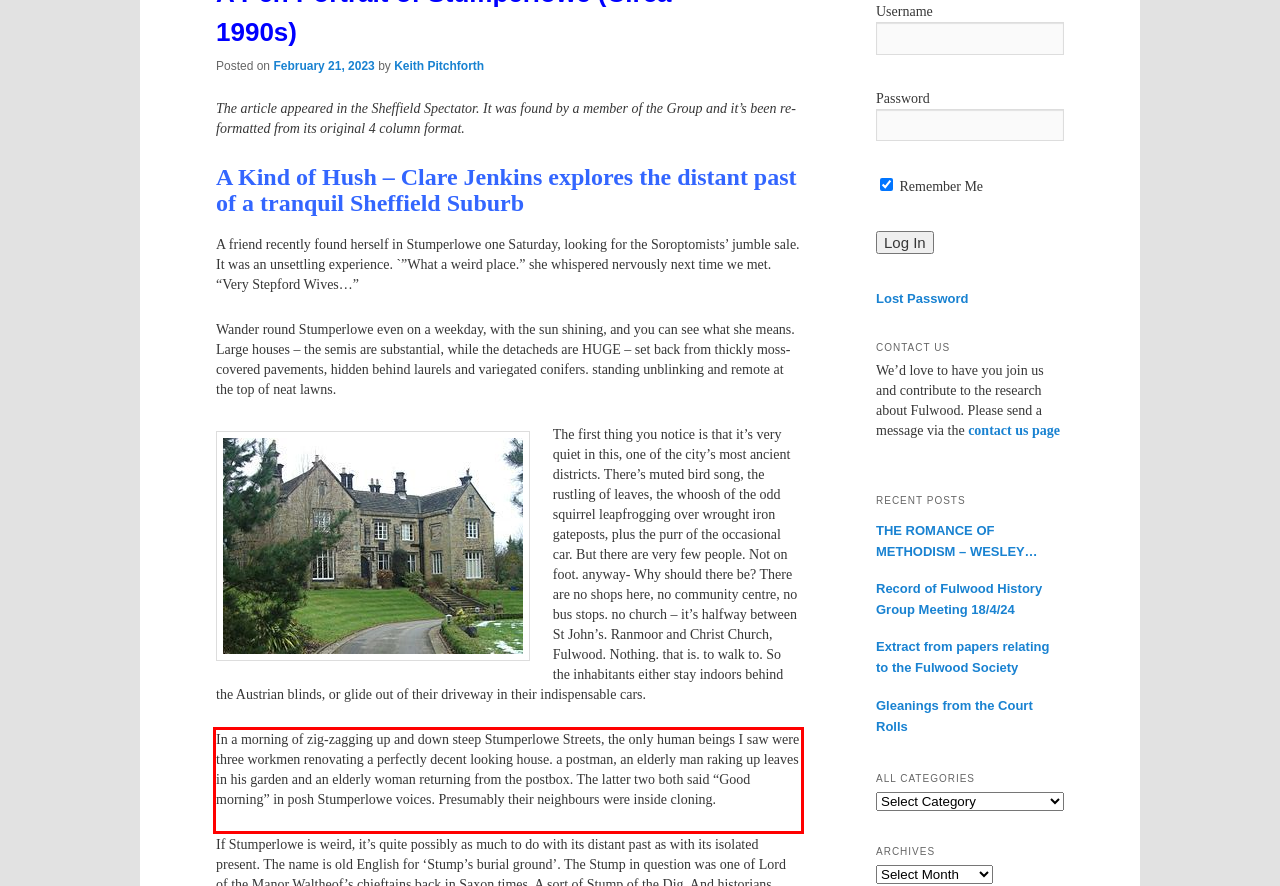You have a screenshot of a webpage with a UI element highlighted by a red bounding box. Use OCR to obtain the text within this highlighted area.

In a morning of zig-zagging up and down steep Stumperlowe Streets, the only human beings I saw were three workmen renovating a perfectly decent looking house. a postman, an elderly man raking up leaves in his garden and an elderly woman returning from the postbox. The latter two both said “Good morning” in posh Stumperlowe voices. Presumably their neighbours were inside cloning.